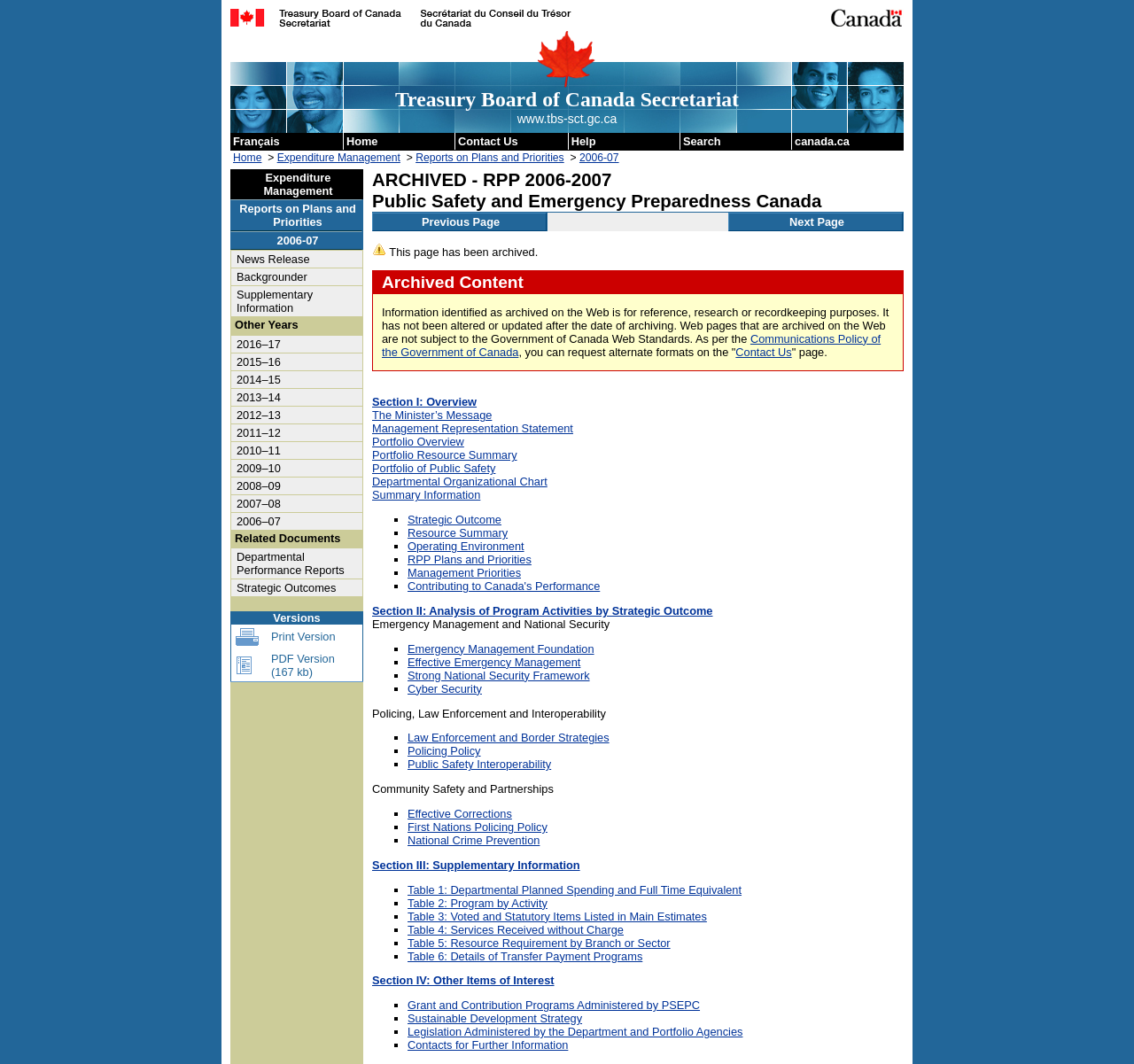Predict the bounding box for the UI component with the following description: "Portfolio of Public Safety".

[0.328, 0.434, 0.437, 0.447]